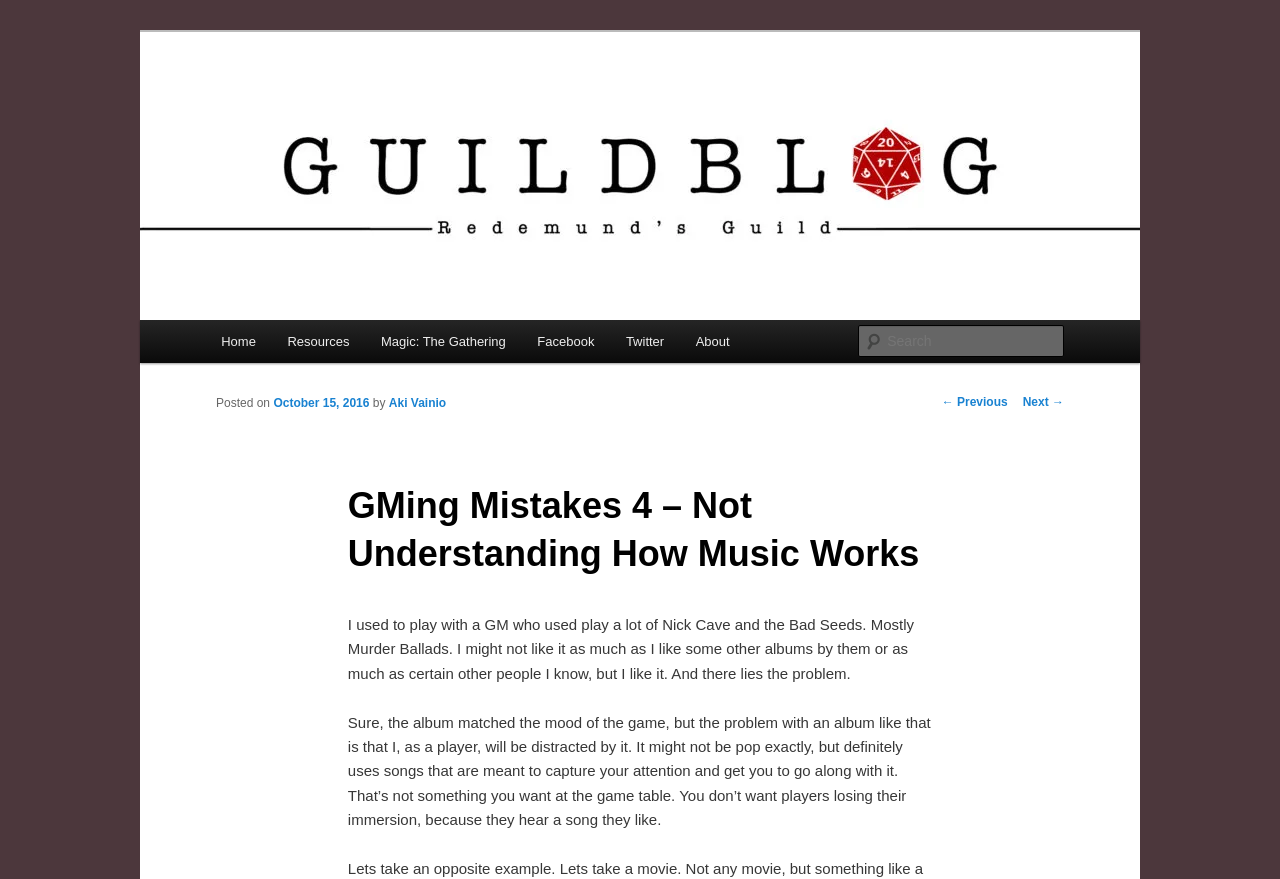Reply to the question below using a single word or brief phrase:
Who is the author of the current post?

Aki Vainio